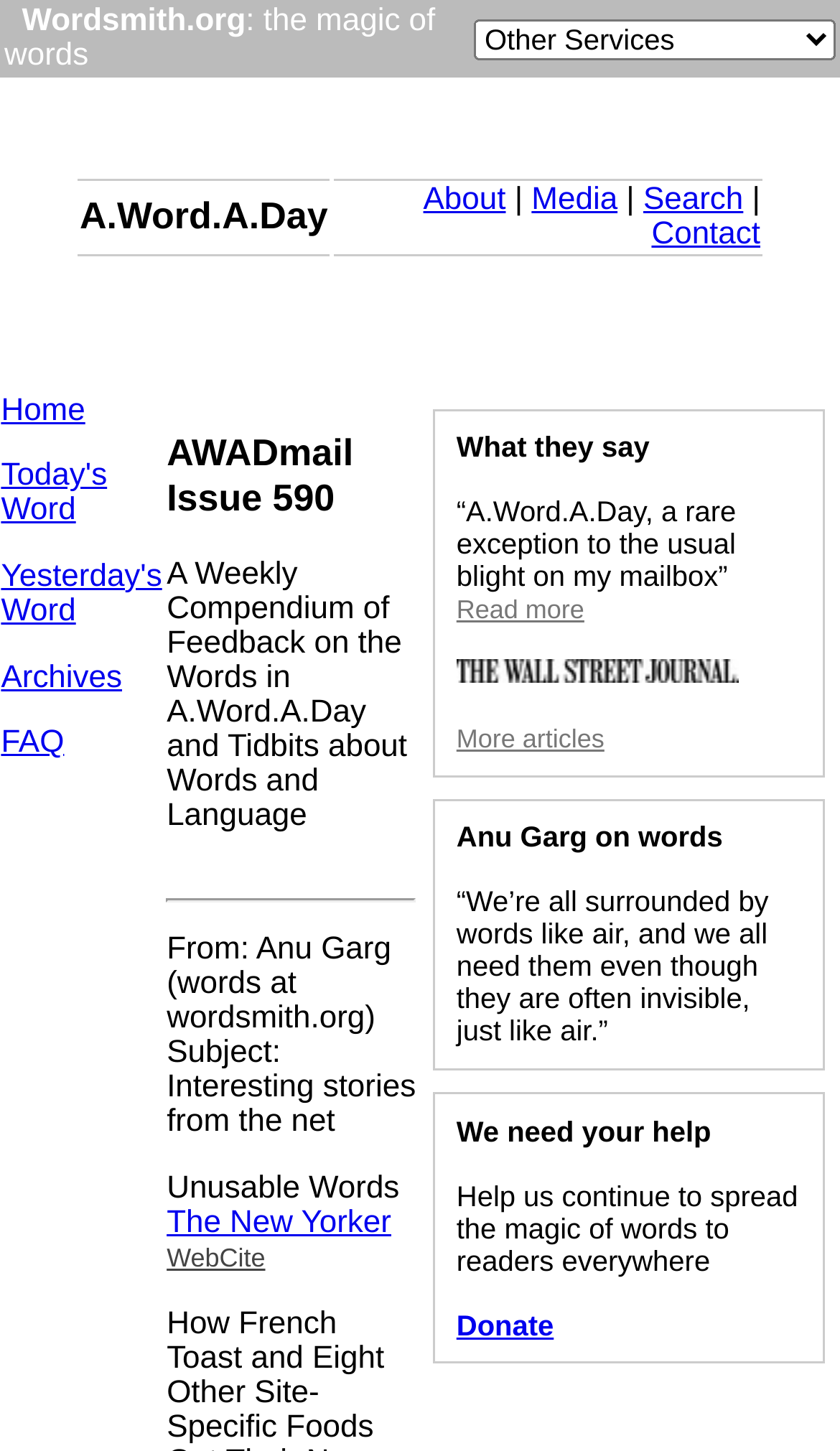Locate the bounding box coordinates of the element's region that should be clicked to carry out the following instruction: "Donate to support the website". The coordinates need to be four float numbers between 0 and 1, i.e., [left, top, right, bottom].

[0.543, 0.902, 0.659, 0.924]